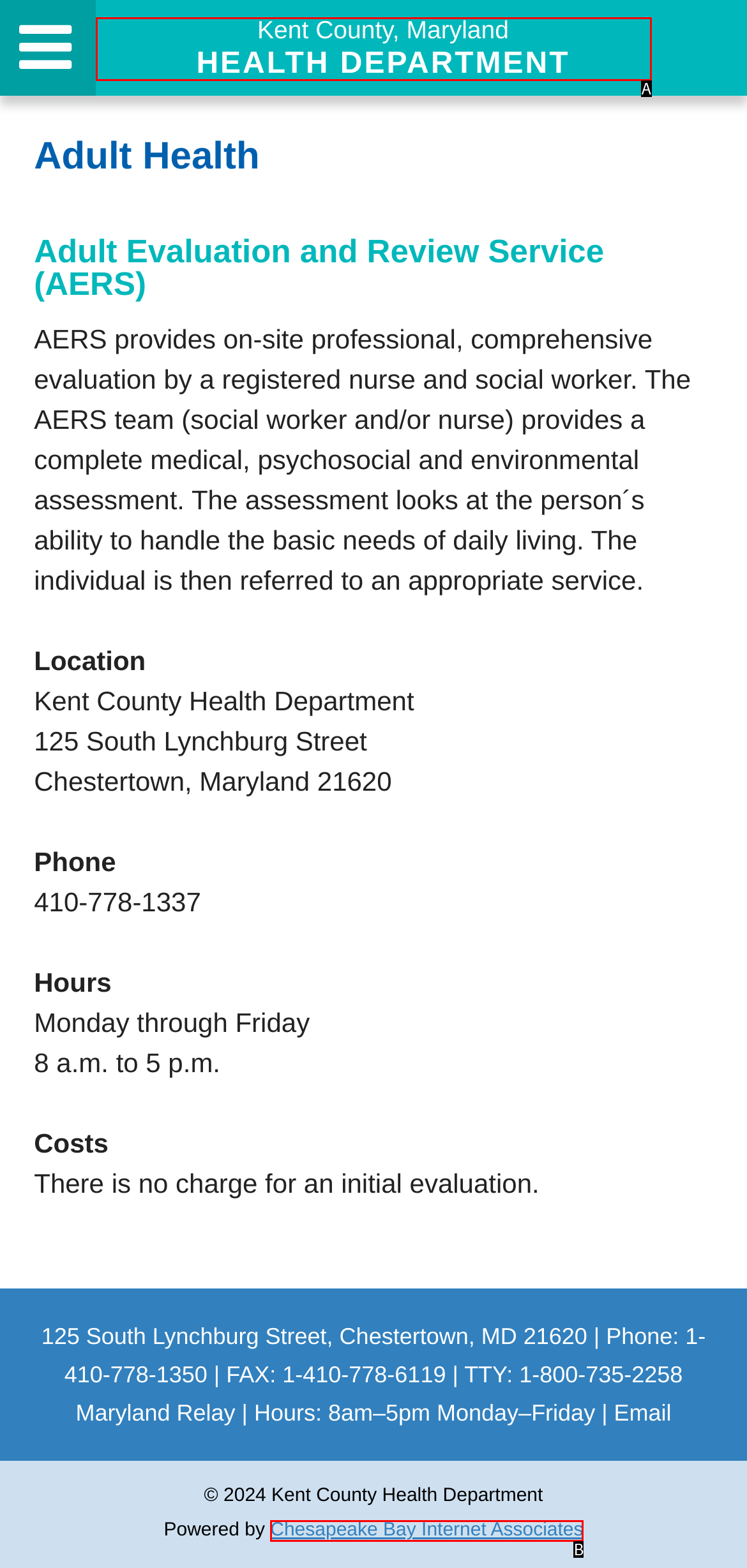Examine the description: Kent County, Maryland Health Department and indicate the best matching option by providing its letter directly from the choices.

A